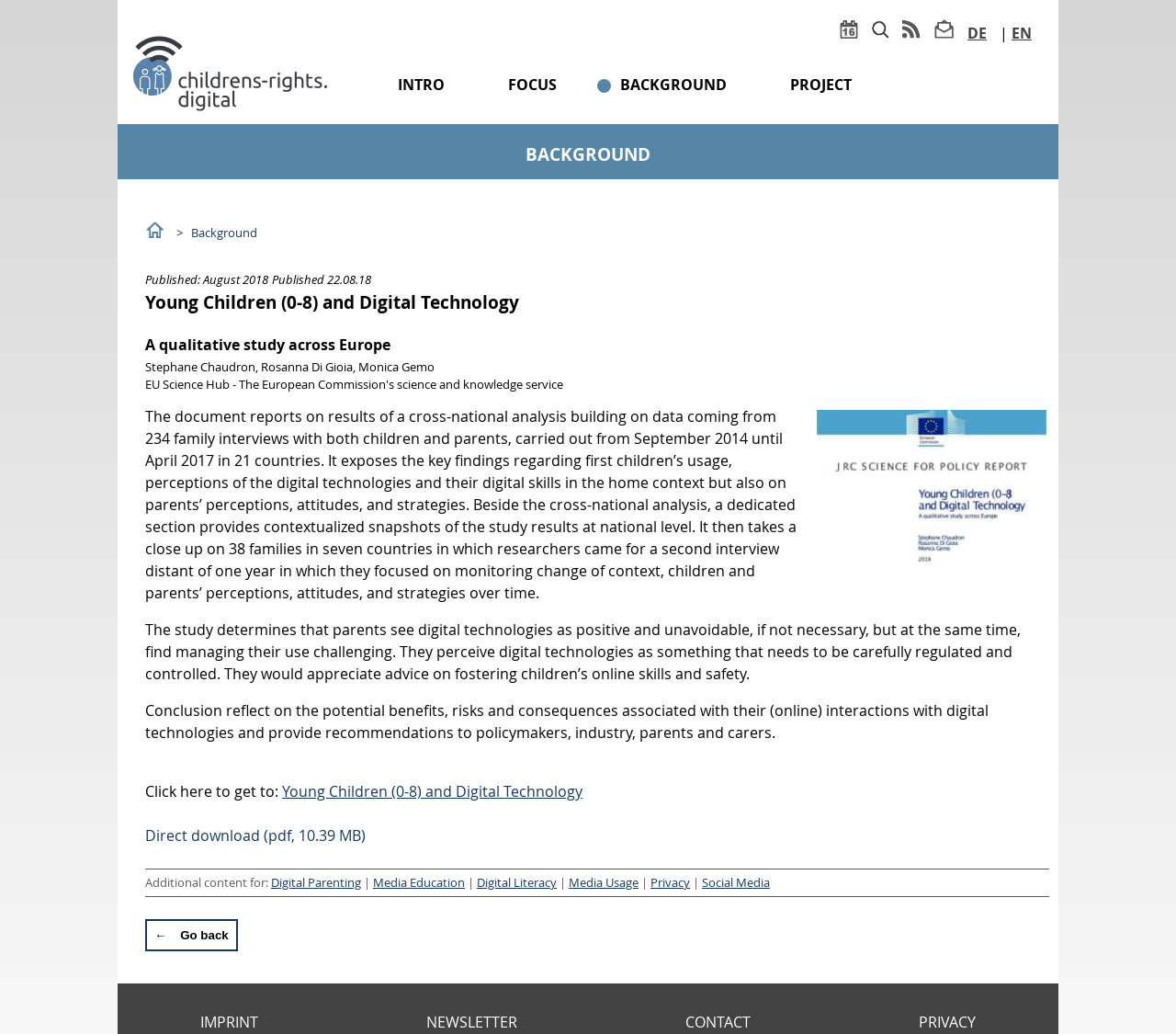Identify the bounding box coordinates of the region I need to click to complete this instruction: "Contact Us".

None